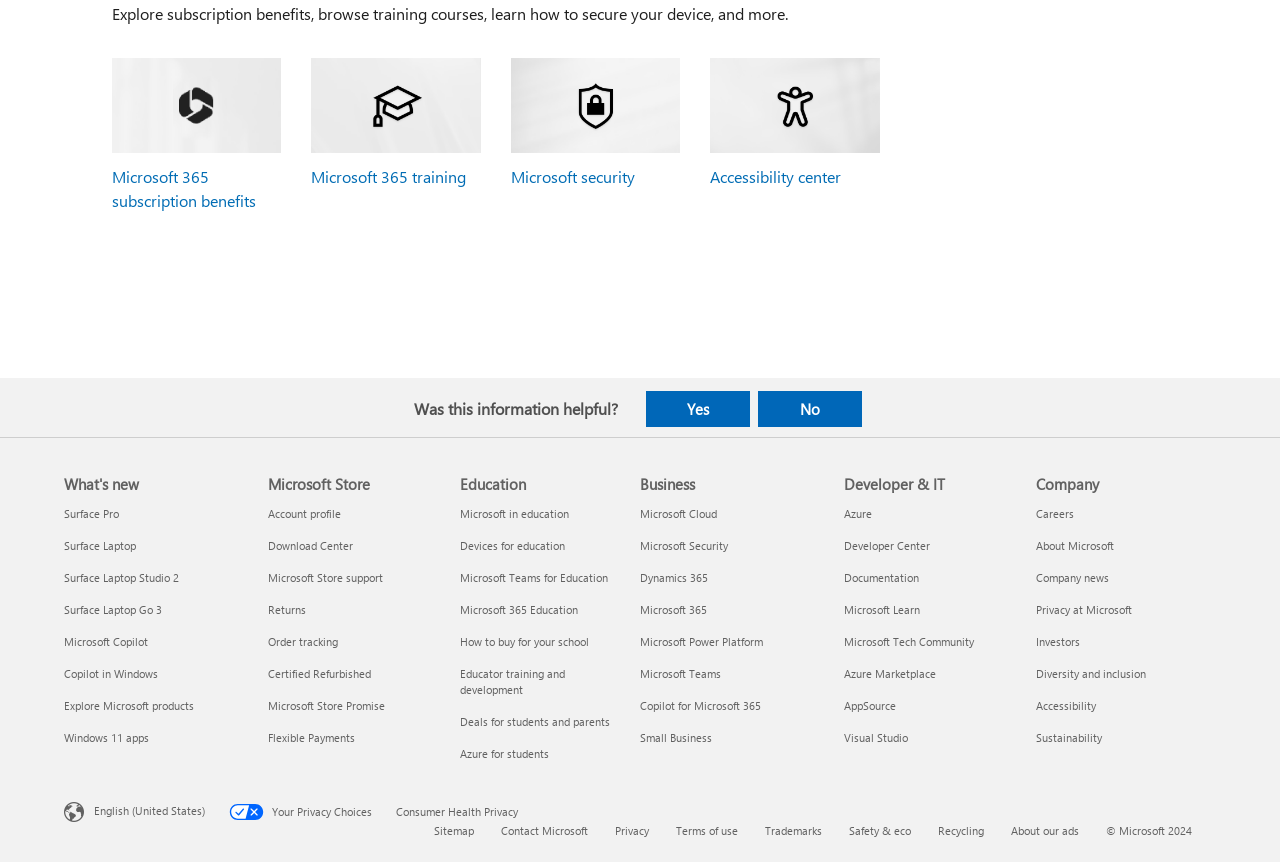Locate the bounding box coordinates of the element that should be clicked to fulfill the instruction: "View Microsoft Store support".

[0.209, 0.661, 0.299, 0.679]